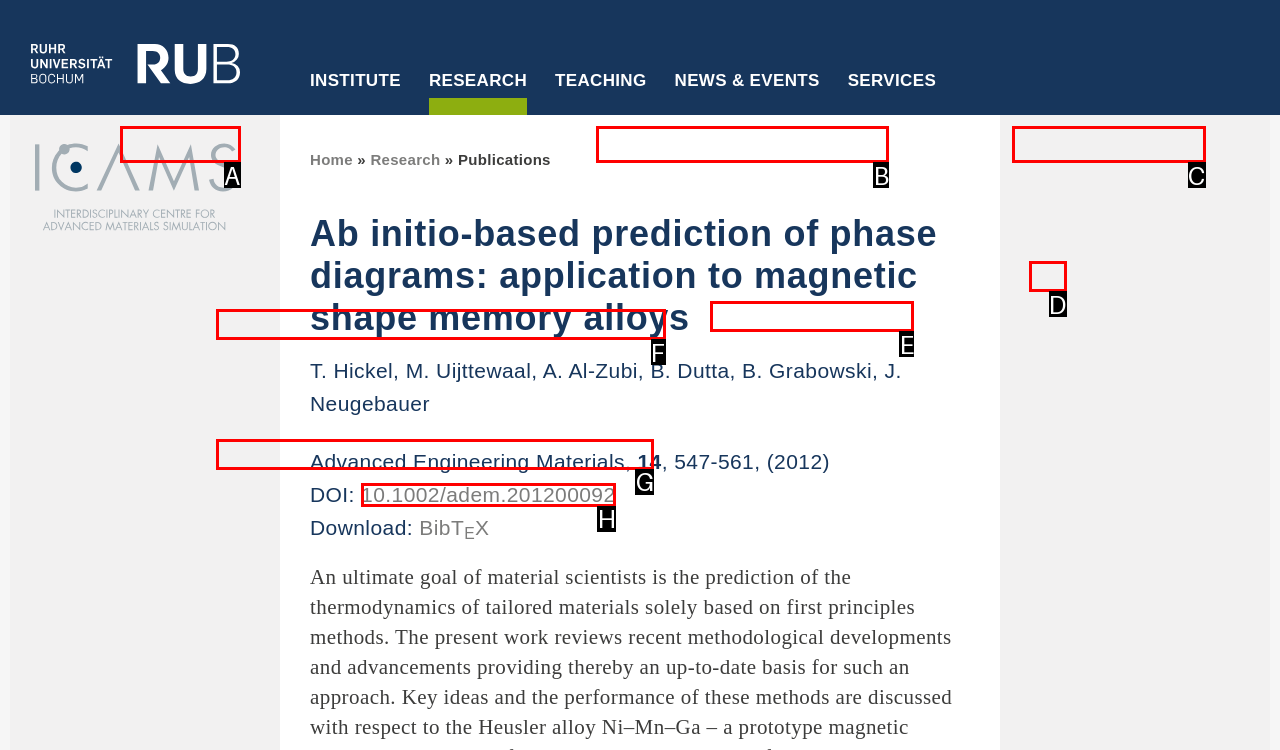Based on the description: Young enterprises, select the HTML element that fits best. Provide the letter of the matching option.

C